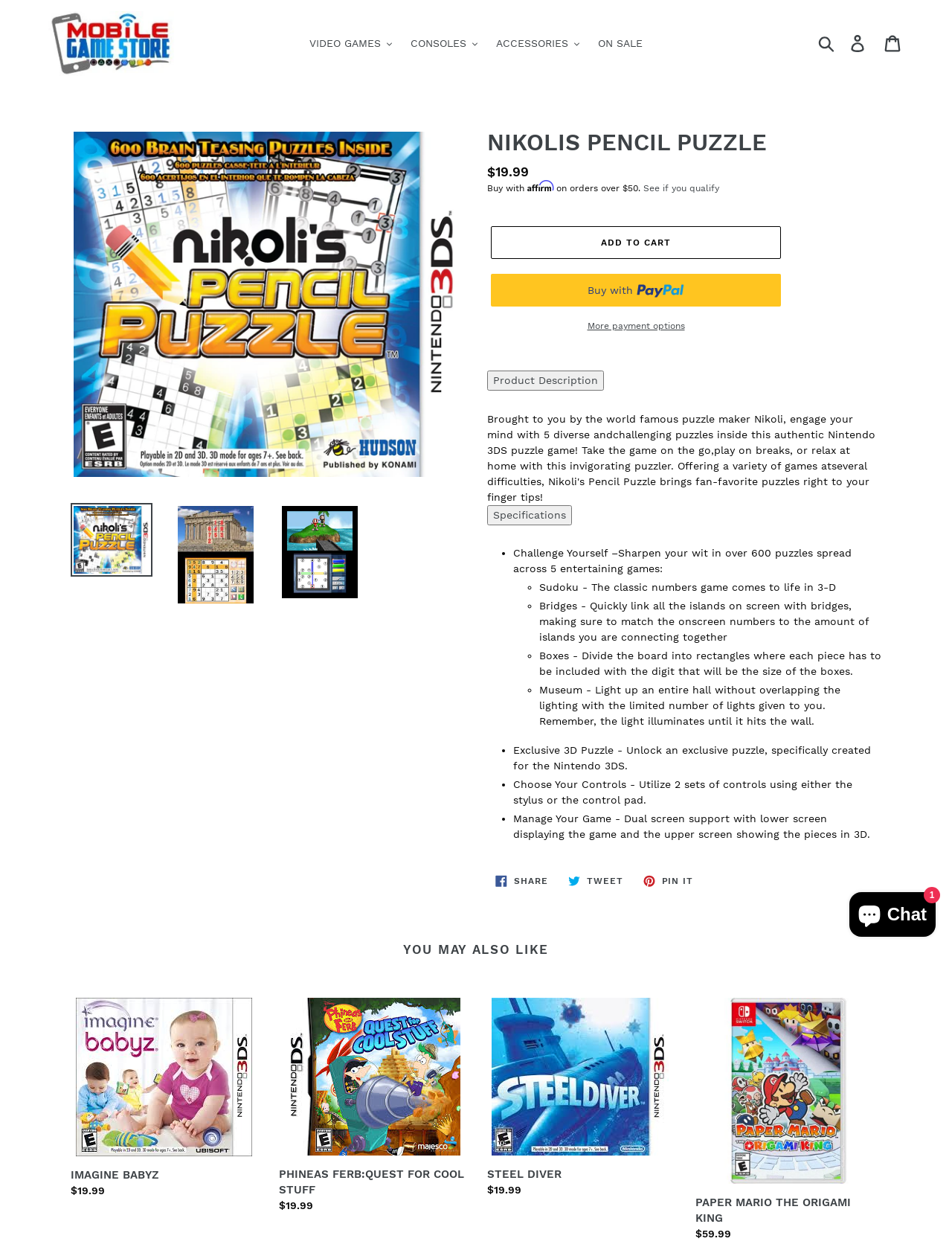Locate the bounding box coordinates of the element that needs to be clicked to carry out the instruction: "View product details". The coordinates should be given as four float numbers ranging from 0 to 1, i.e., [left, top, right, bottom].

[0.512, 0.296, 0.634, 0.312]